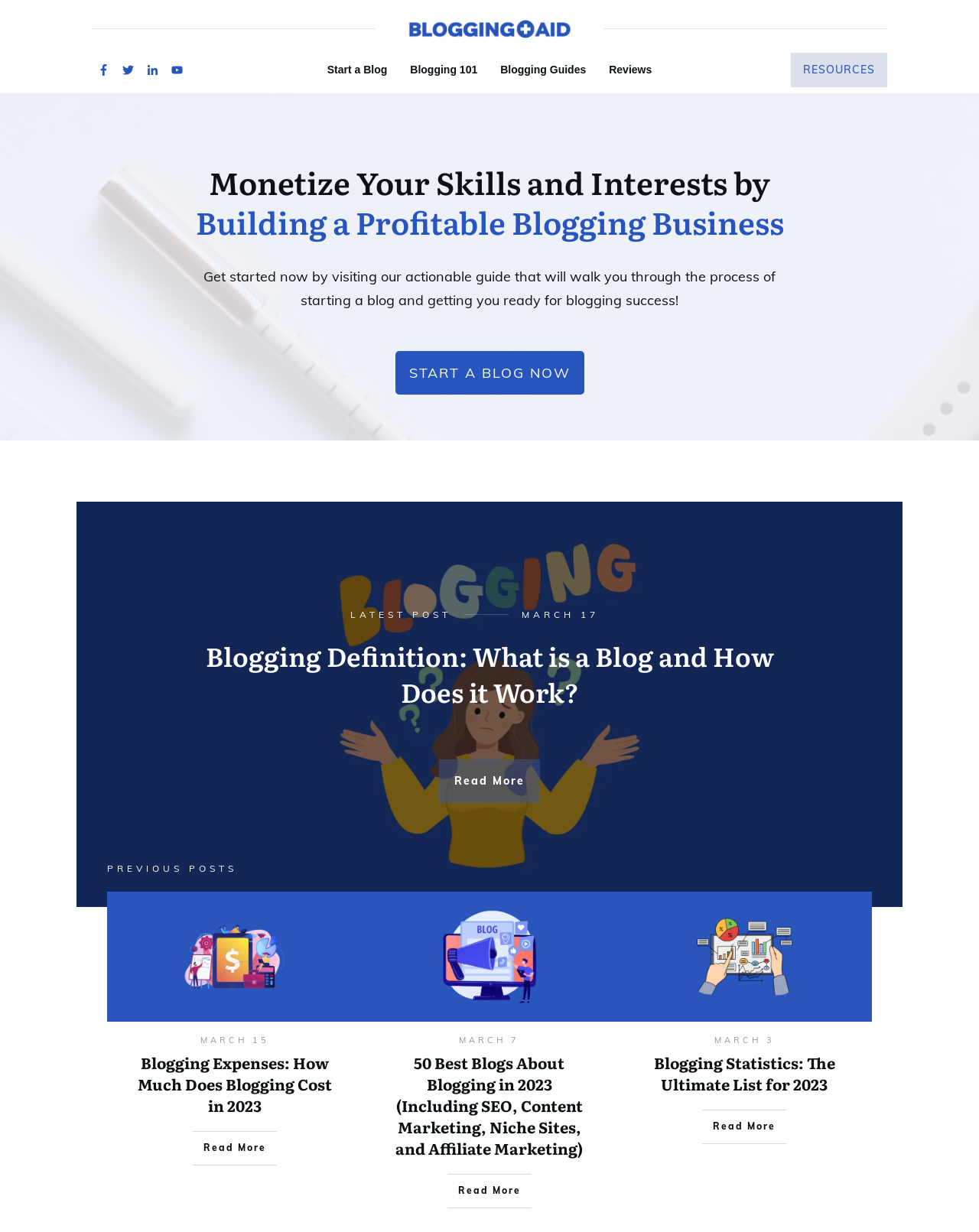Identify the main heading from the webpage and provide its text content.

Monetize Your Skills and Interests by Building a Profitable Blogging Business